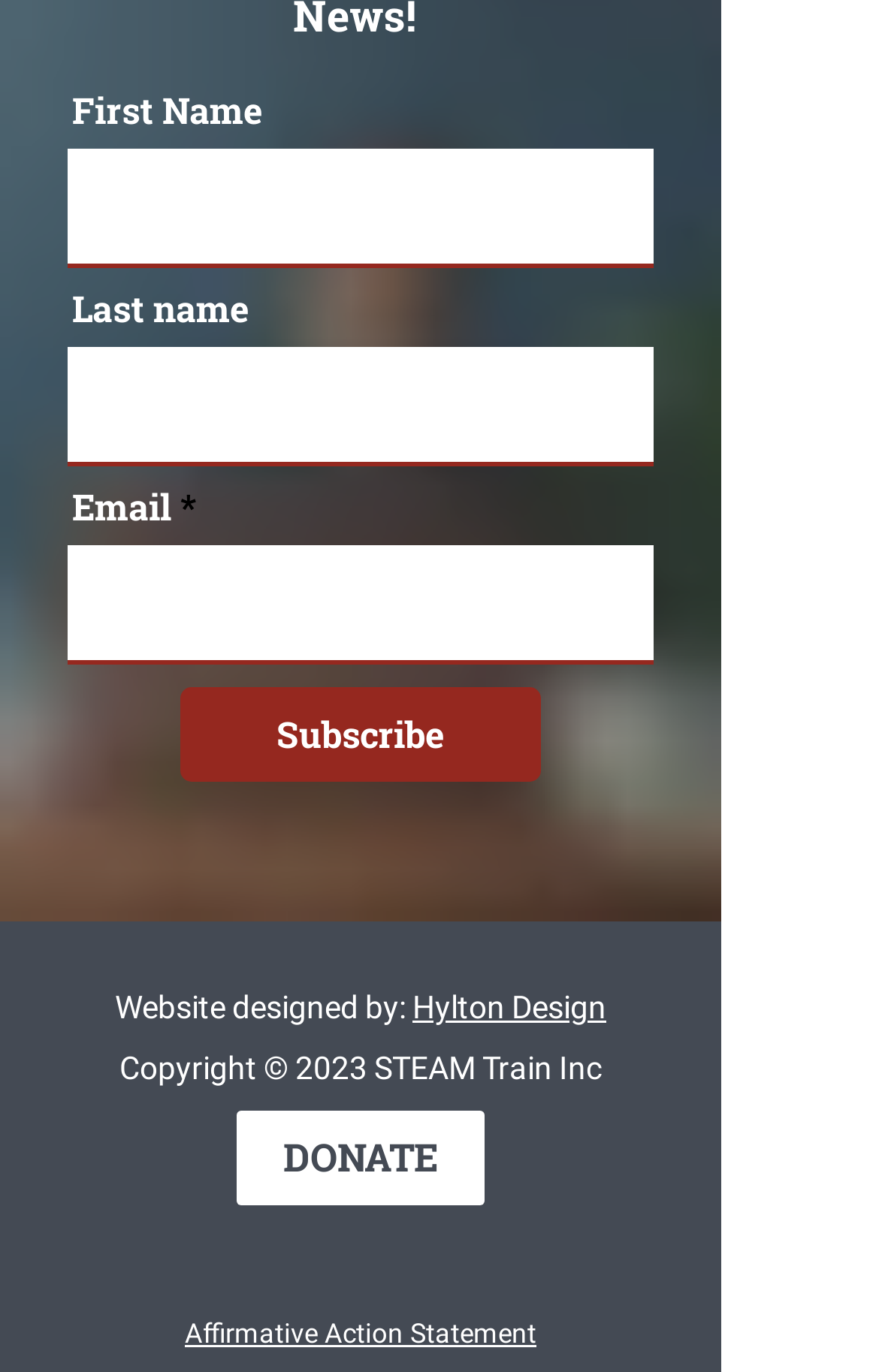Predict the bounding box of the UI element based on the description: "Affirmative Action Statement". The coordinates should be four float numbers between 0 and 1, formatted as [left, top, right, bottom].

[0.21, 0.961, 0.61, 0.984]